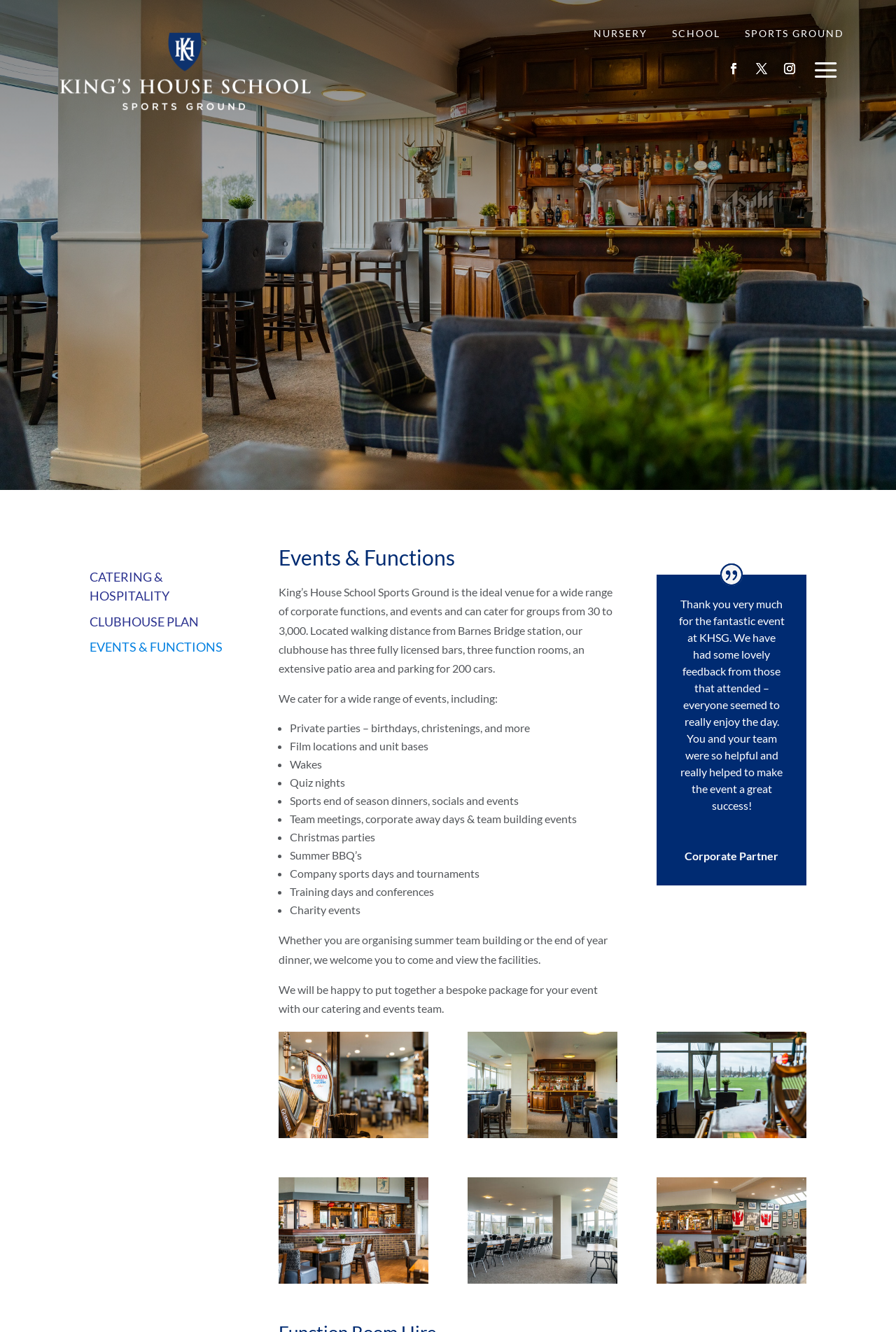Refer to the image and answer the question with as much detail as possible: How many fully licensed bars are in the clubhouse?

According to the webpage, the clubhouse has three fully licensed bars, which is mentioned in the description of the facilities.